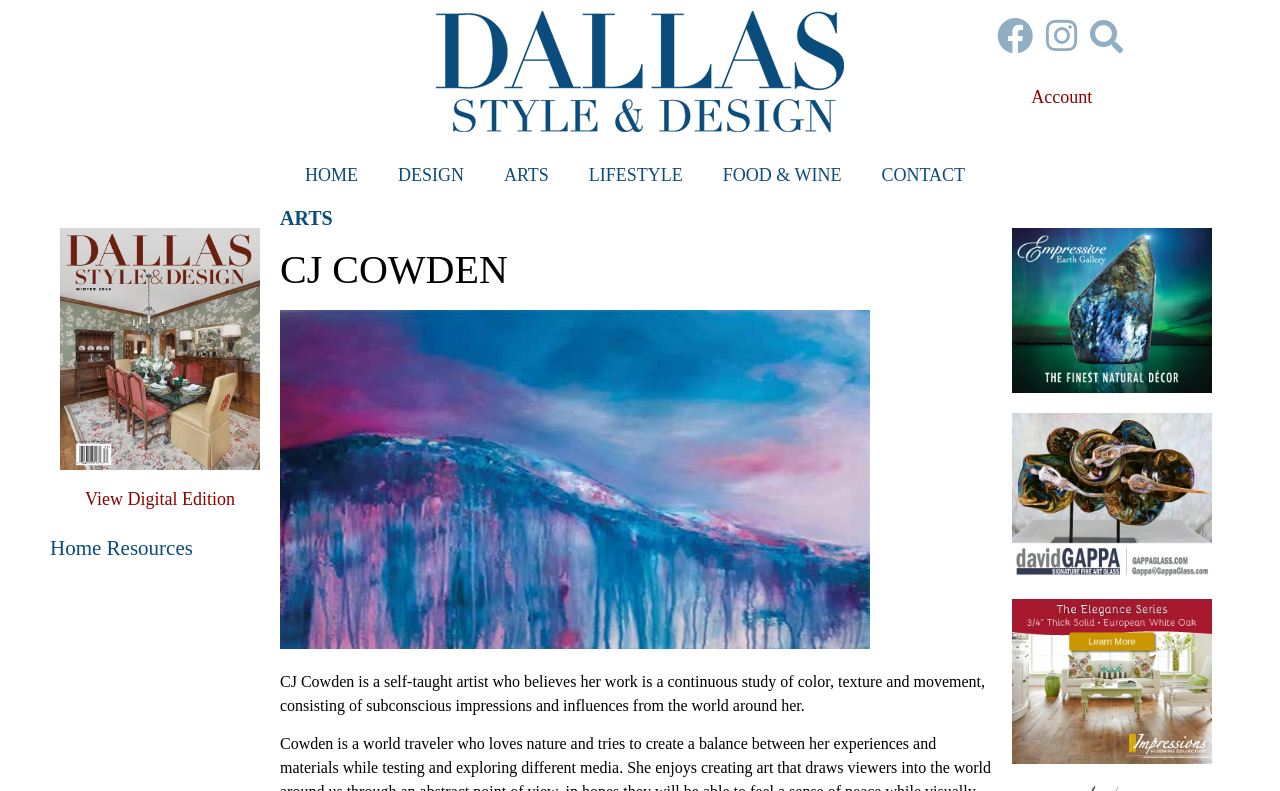Using the element description: "Design", determine the bounding box coordinates for the specified UI element. The coordinates should be four float numbers between 0 and 1, [left, top, right, bottom].

[0.295, 0.192, 0.378, 0.25]